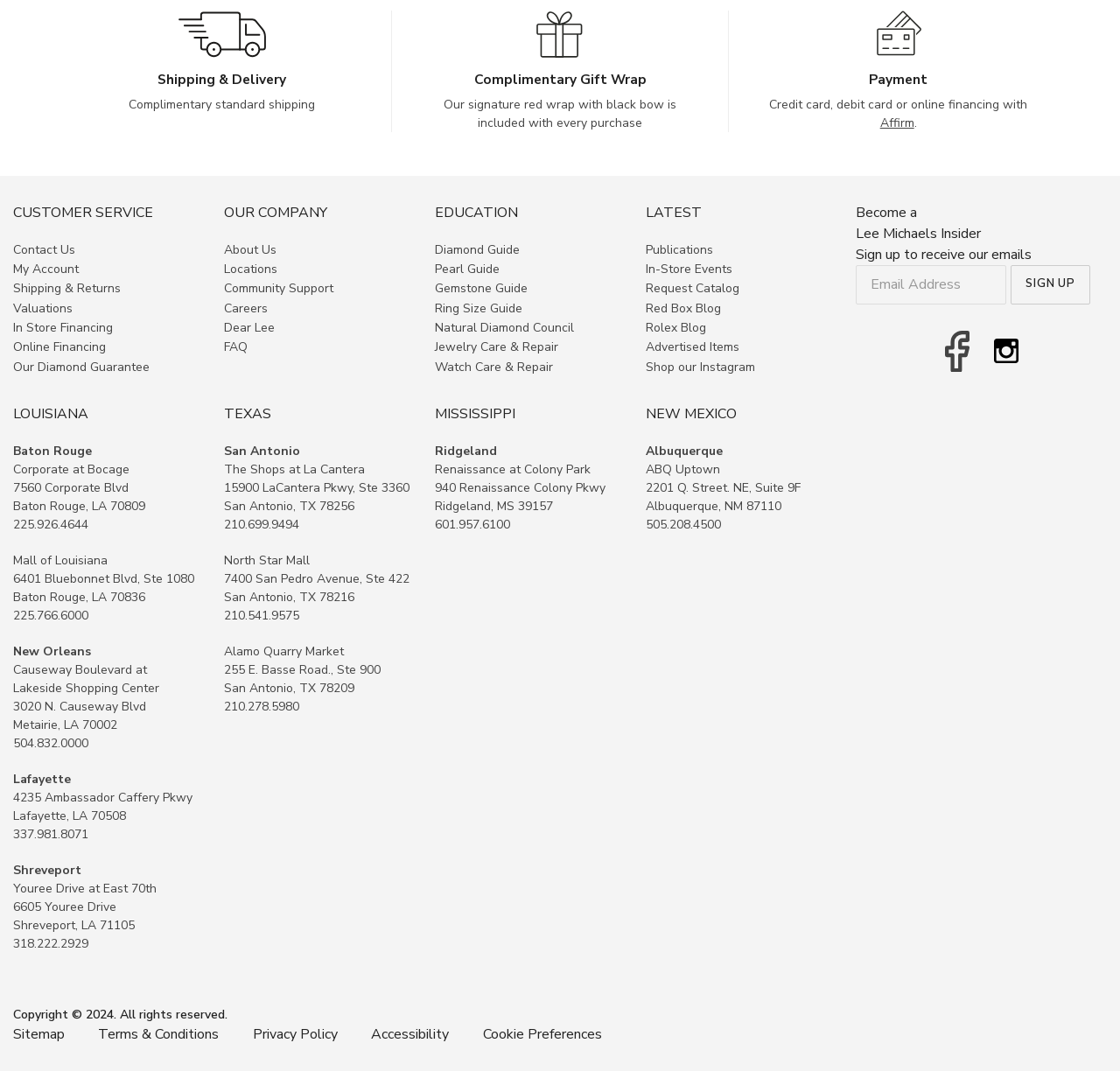What is the phone number of the Baton Rouge location?
Look at the image and answer the question using a single word or phrase.

225.926.4644